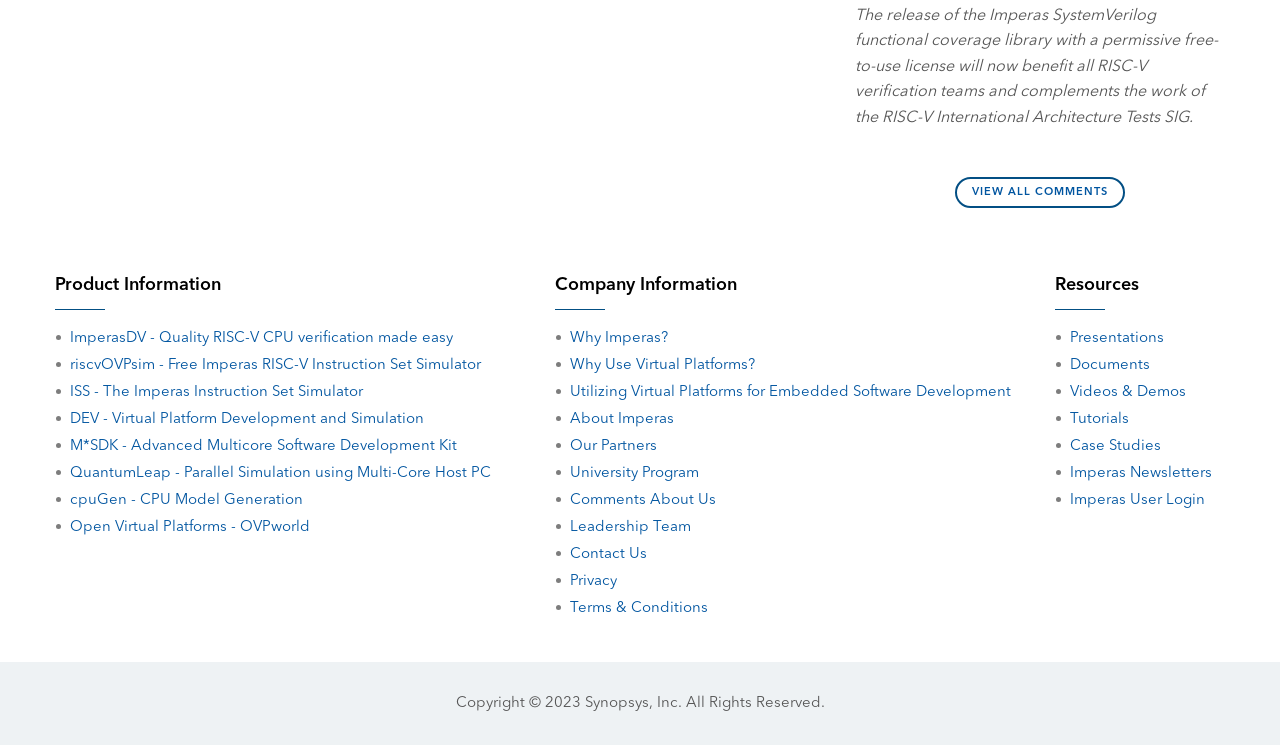Determine the bounding box coordinates of the element that should be clicked to execute the following command: "Login to Imperas user account".

[0.824, 0.661, 0.941, 0.681]